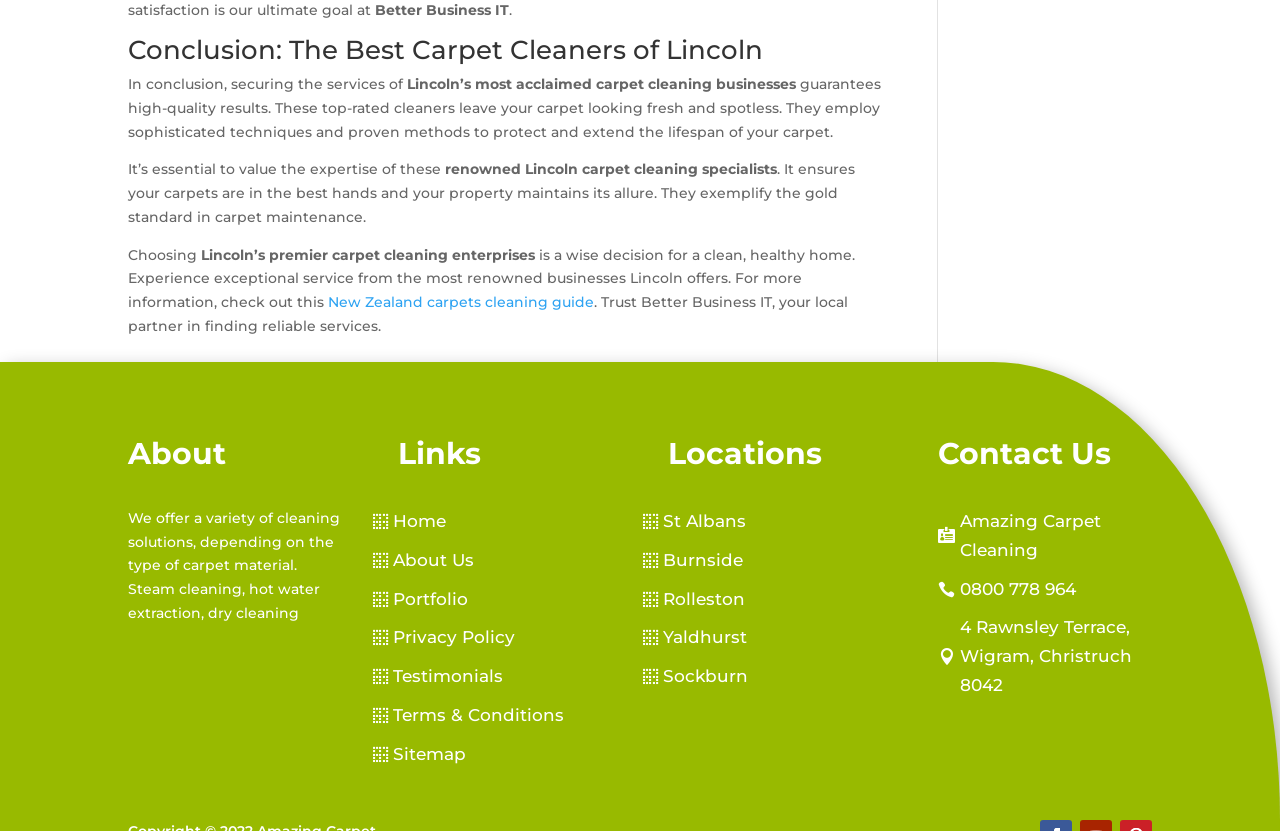Please identify the bounding box coordinates of the element's region that needs to be clicked to fulfill the following instruction: "Check the 'Terms & Conditions'". The bounding box coordinates should consist of four float numbers between 0 and 1, i.e., [left, top, right, bottom].

[0.291, 0.844, 0.441, 0.879]